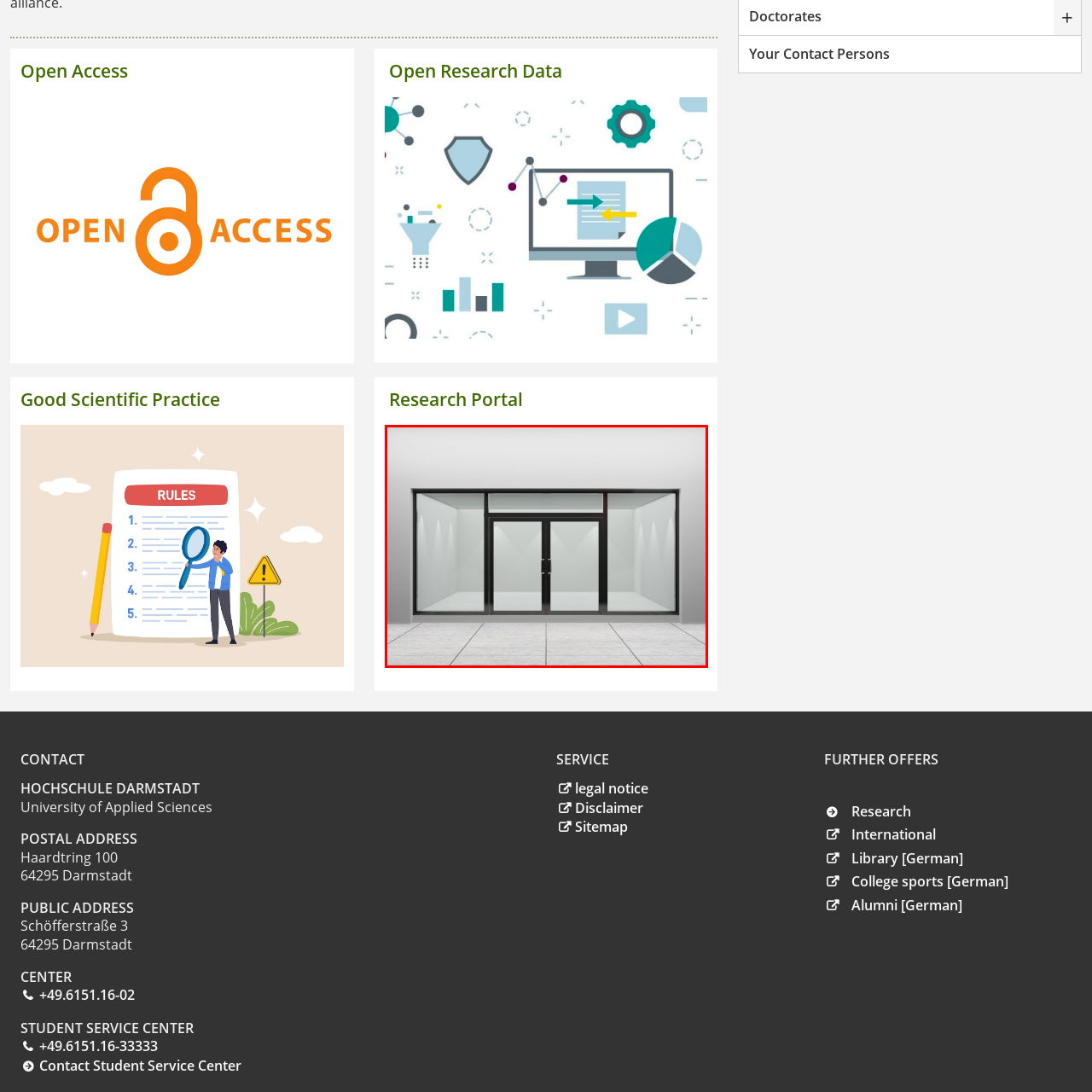Look at the region marked by the red box and describe it extensively.

The image showcases a modern storefront featuring a sleek glass facade. The exterior is minimalist with a predominantly white background, contributing to a clean and contemporary aesthetic. The entrance includes a set of double doors framed in black, providing a striking contrast against the light surroundings. Inside, the space appears well-lit, highlighted by softly glowing wall-mounted lights that enhance the bright, empty interior. This design is ideal for showcasing products or services, promoting an inviting atmosphere that draws customers in, symbolizing modern retail concepts. The composition reflects current architectural trends, emphasizing transparency and openness in commercial structures.